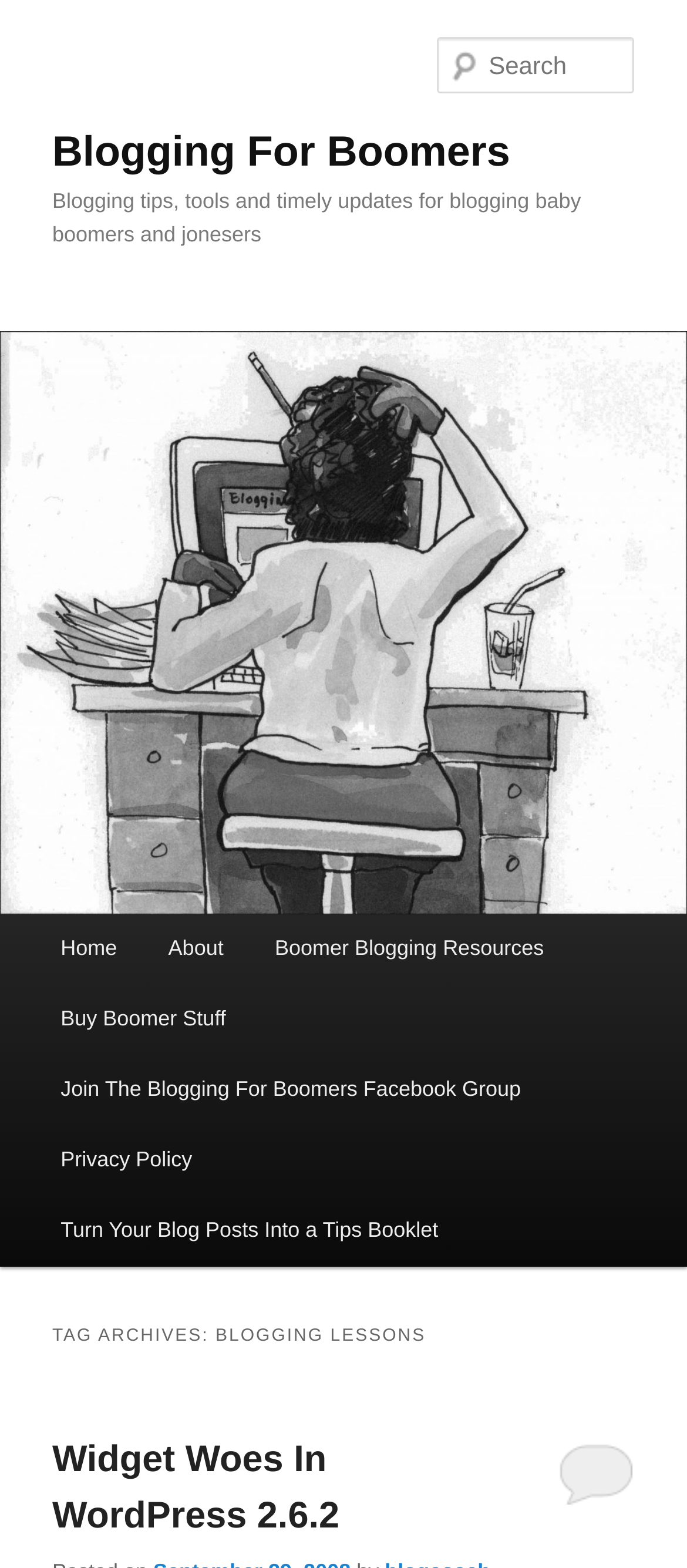Please identify the bounding box coordinates of the region to click in order to complete the task: "Join the Blogging For Boomers Facebook Group". The coordinates must be four float numbers between 0 and 1, specified as [left, top, right, bottom].

[0.051, 0.673, 0.795, 0.718]